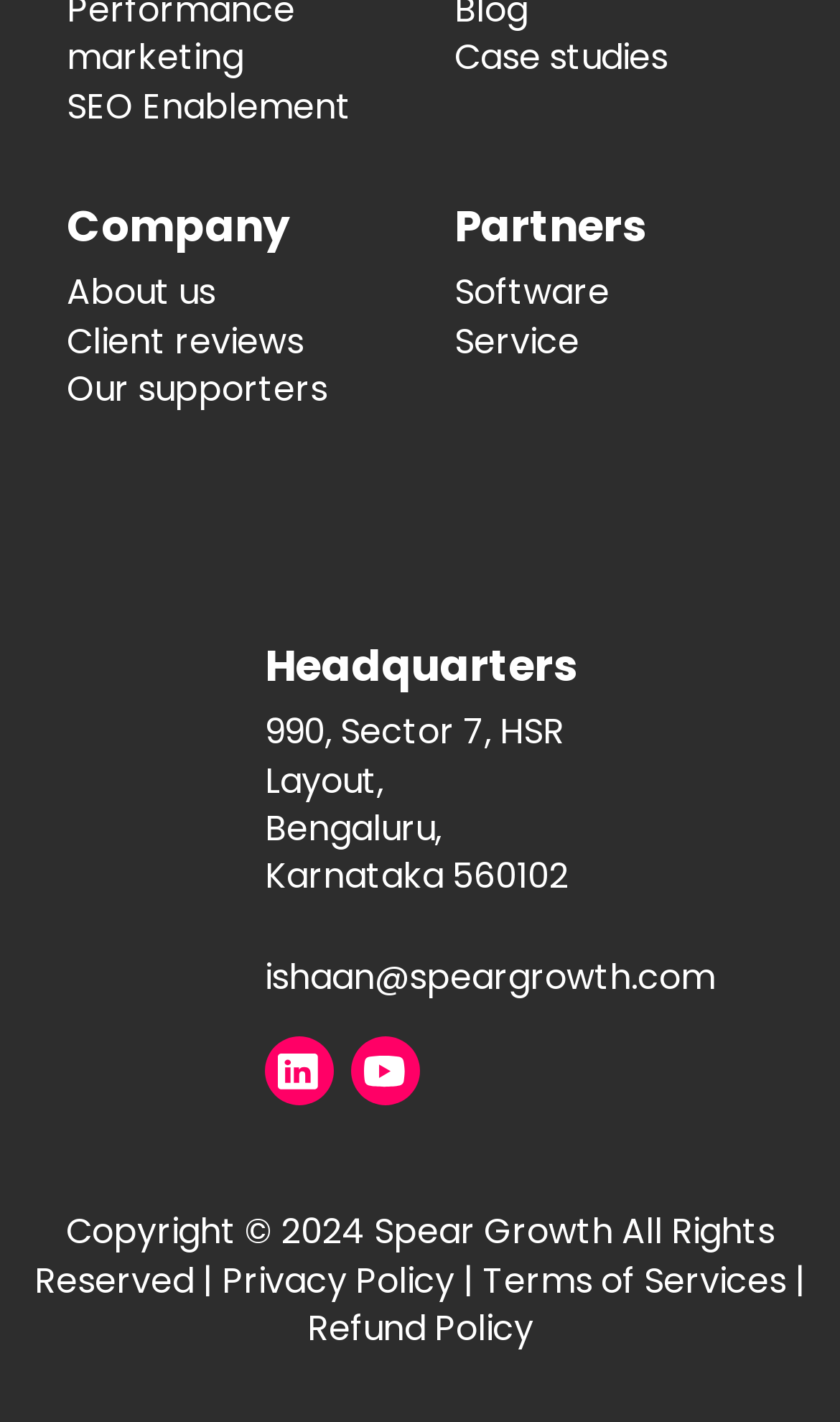Pinpoint the bounding box coordinates of the element to be clicked to execute the instruction: "View the 'Case studies' page".

[0.541, 0.025, 0.795, 0.059]